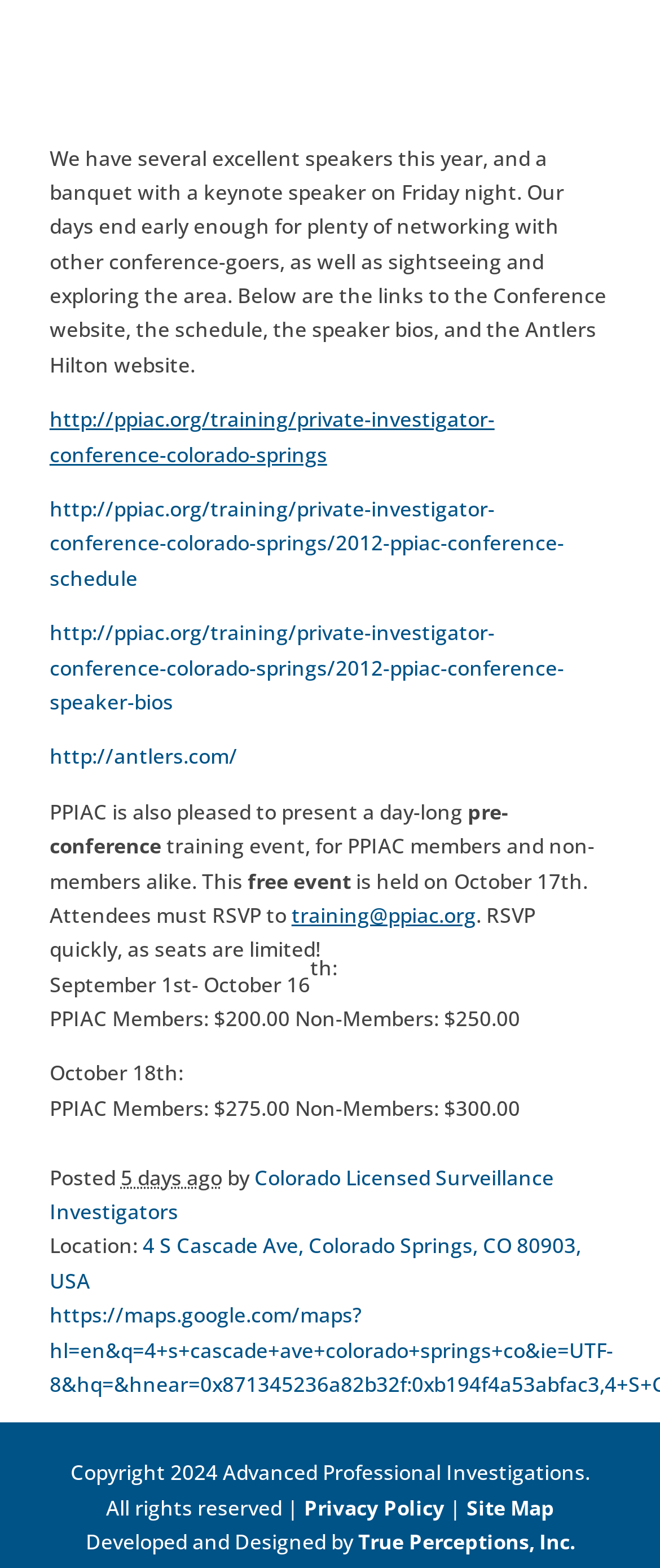What is the date of the pre-conference training event?
Use the image to give a comprehensive and detailed response to the question.

The date of the pre-conference training event can be found in the text 'is held on October 17th' which is located in the middle of the webpage.